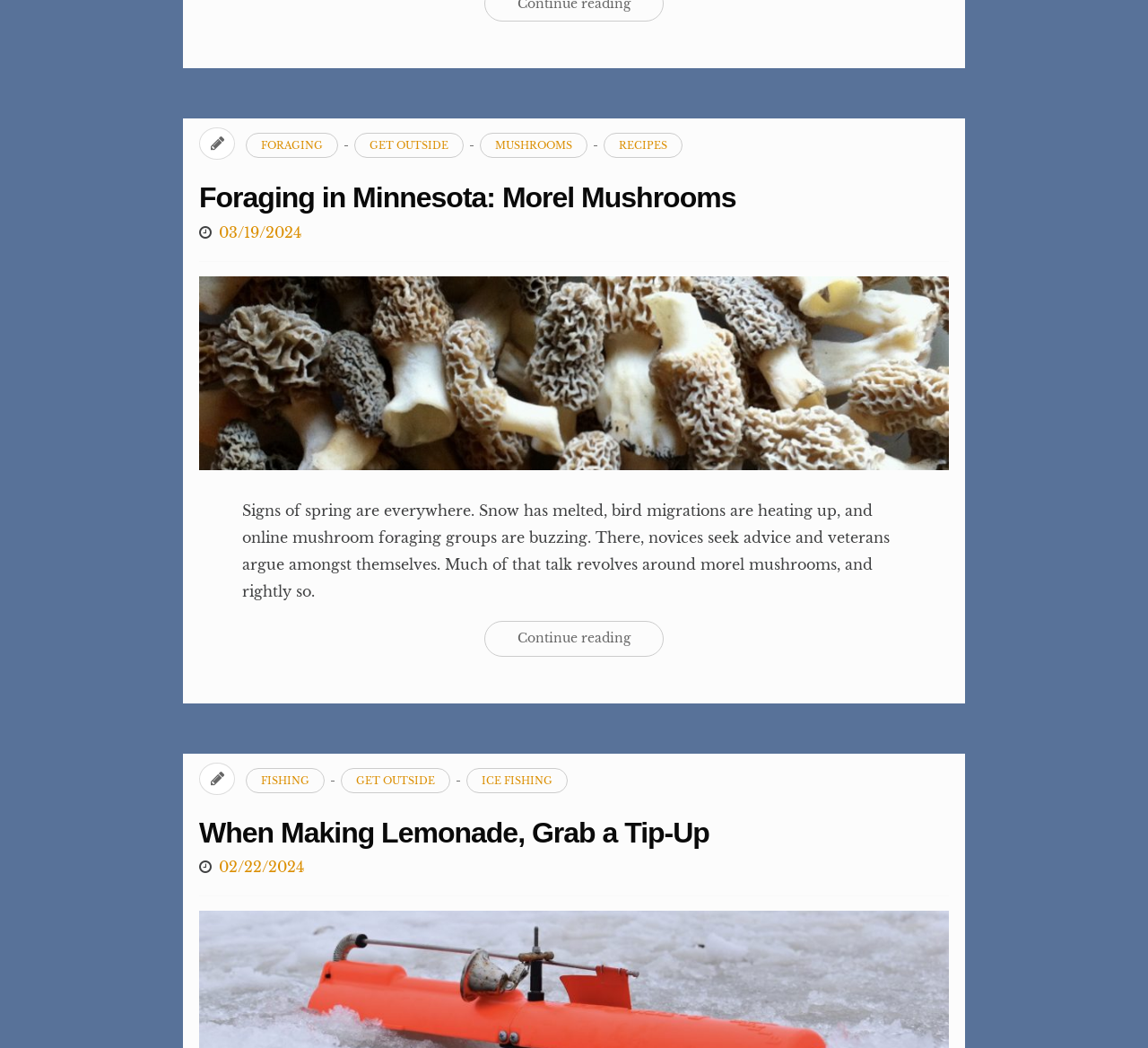Use a single word or phrase to answer the following:
How many articles are there on the webpage?

2